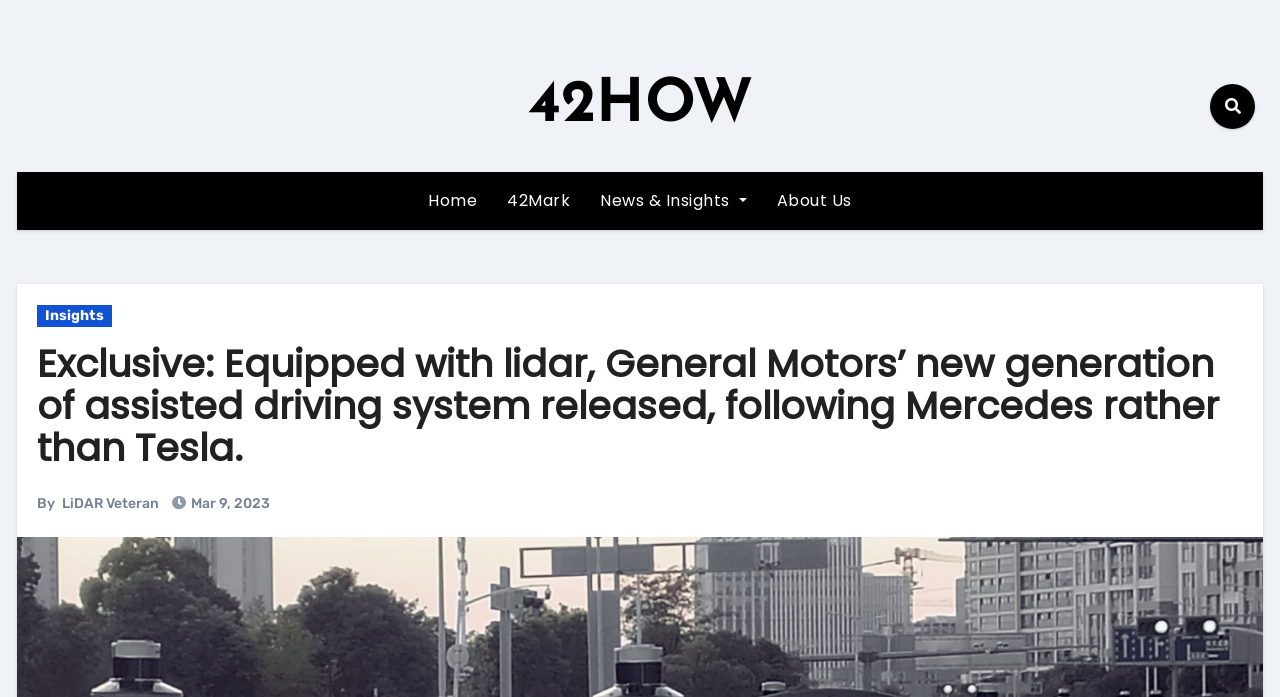Utilize the information from the image to answer the question in detail:
Who is the author of the article?

Although the author's name is not explicitly mentioned on the page, the meta description mentions 'Author: Alan', which suggests that Alan is the author of the article.